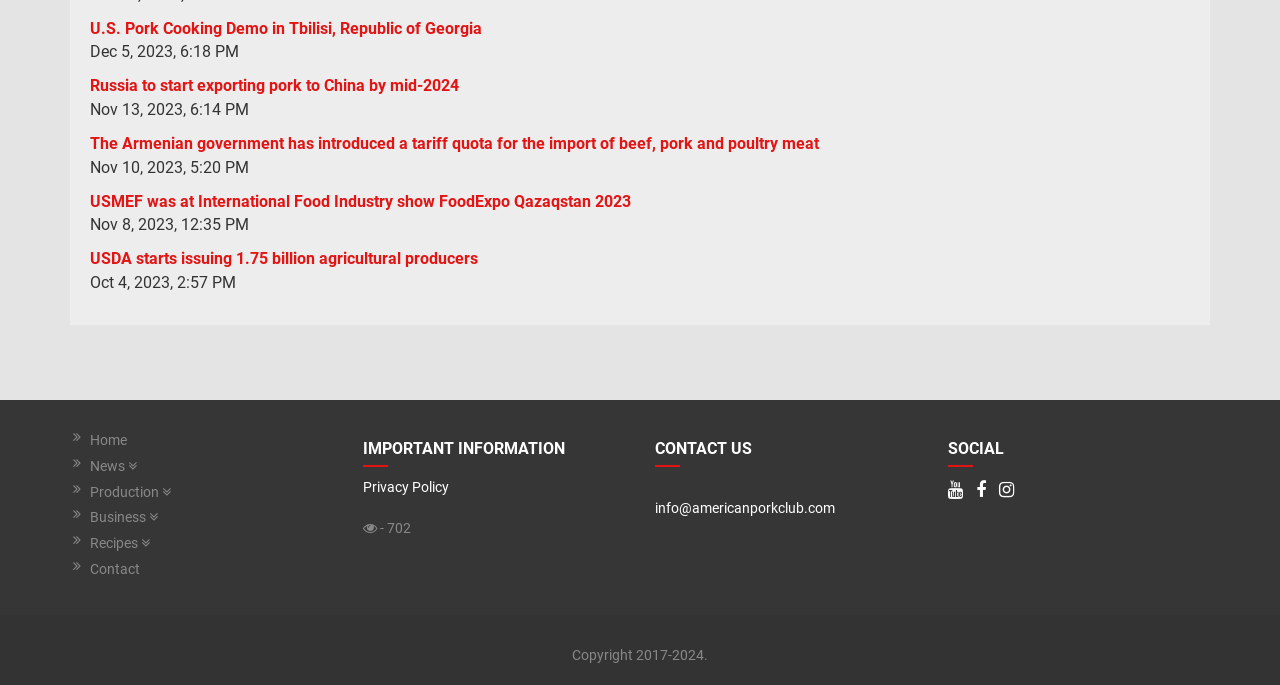Please identify the coordinates of the bounding box that should be clicked to fulfill this instruction: "Go to Home page".

[0.07, 0.628, 0.26, 0.658]